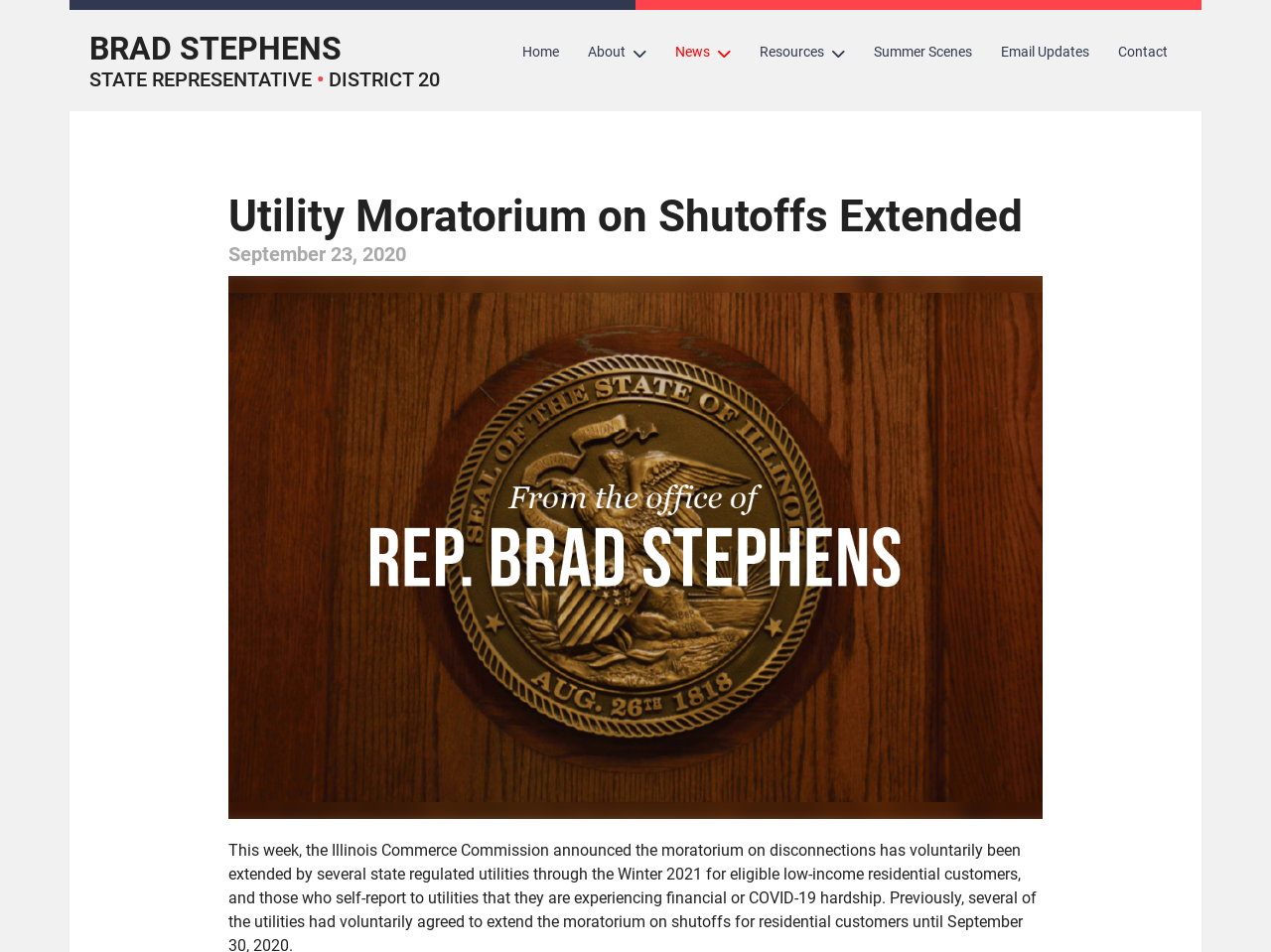What is the topic of the news article?
Please give a detailed answer to the question using the information shown in the image.

I found the answer by looking at the title of the webpage, which says 'Utility Moratorium on Shutoffs Extended'. This suggests that the topic of the news article is related to utility moratorium.